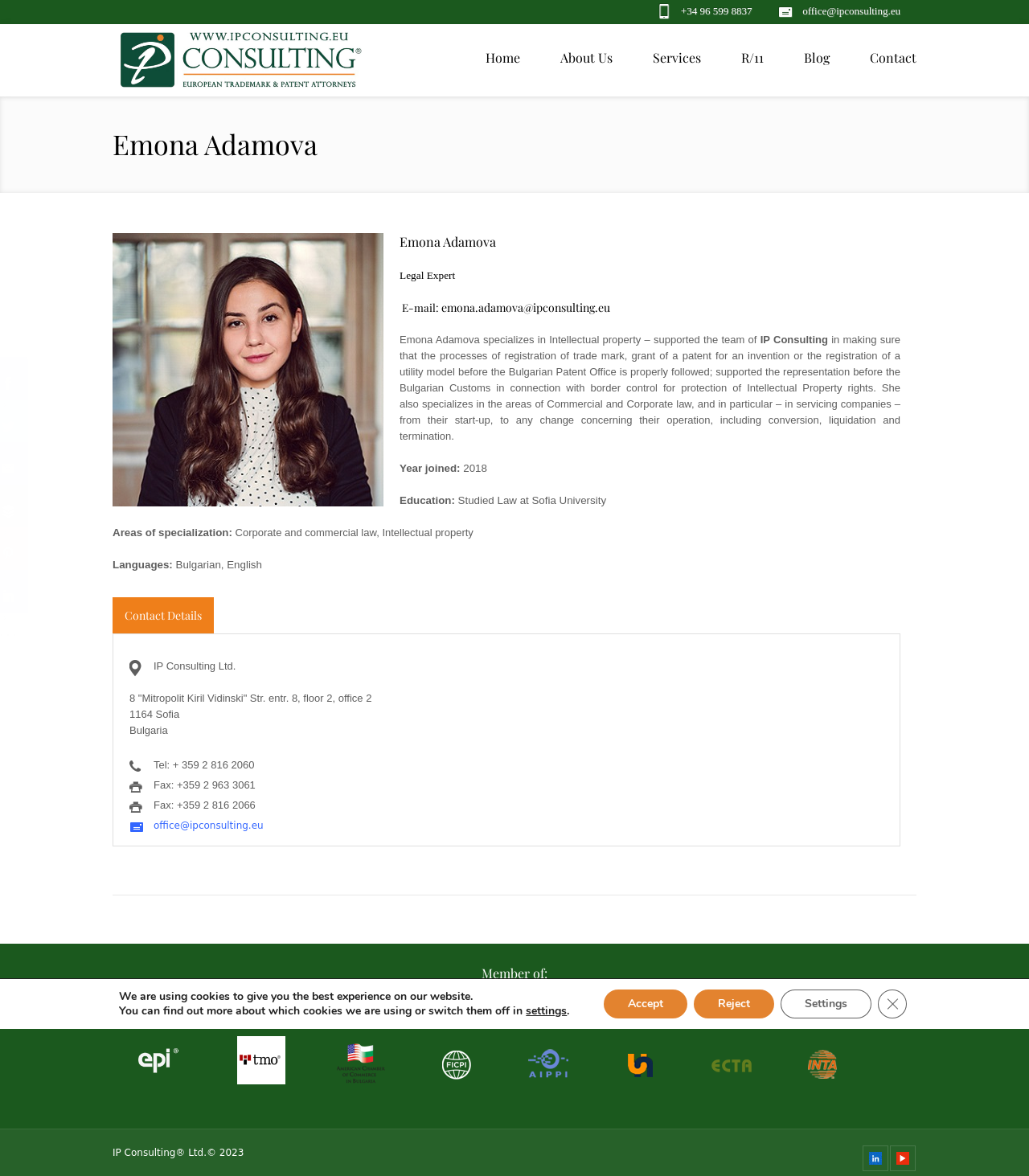Please locate the UI element described by "title="IP Consulting"" and provide its bounding box coordinates.

[0.117, 0.027, 0.352, 0.089]